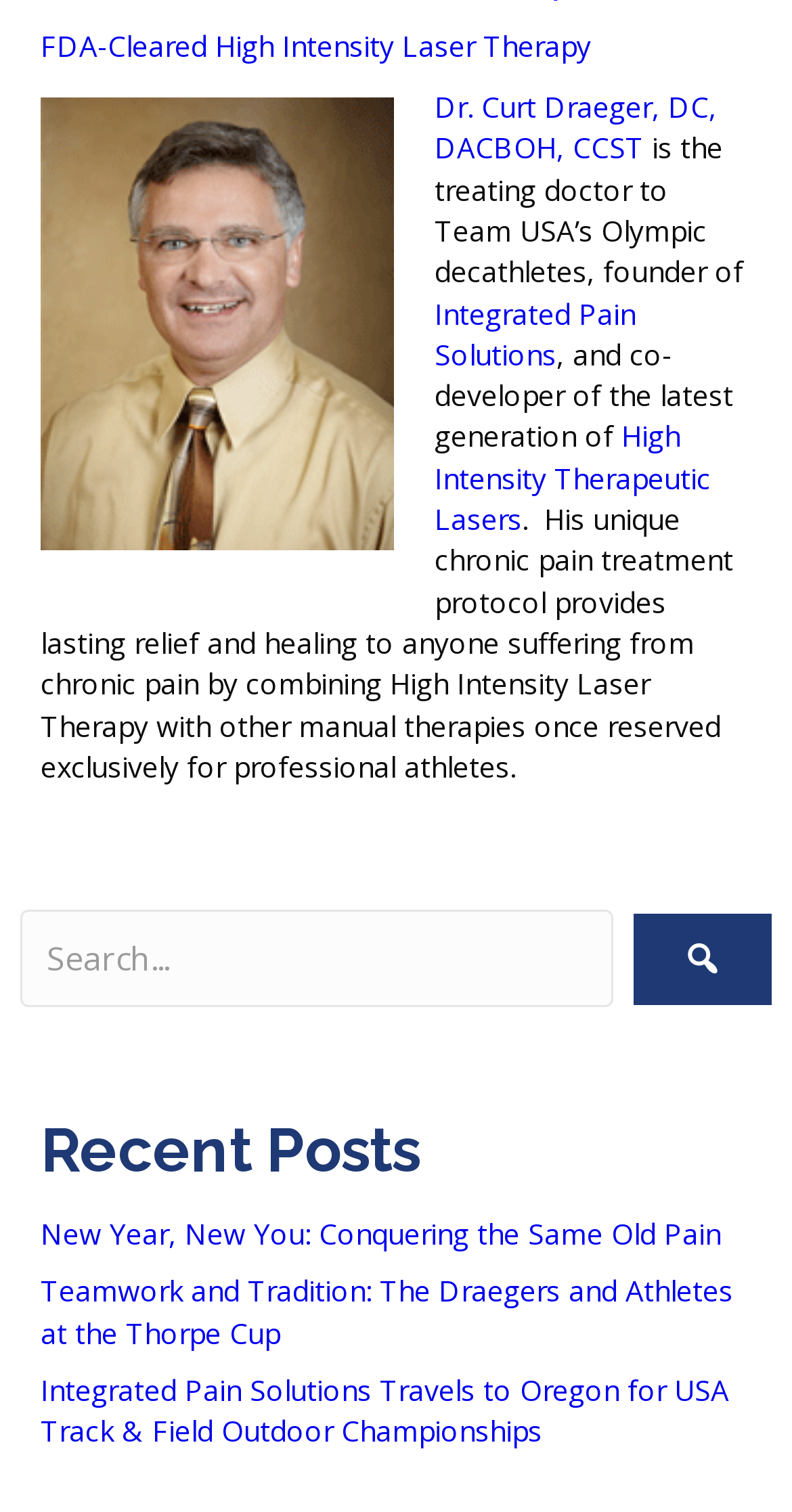Identify the bounding box coordinates for the UI element described as: "Integrated Pain Solutions". The coordinates should be provided as four floats between 0 and 1: [left, top, right, bottom].

[0.549, 0.194, 0.803, 0.247]